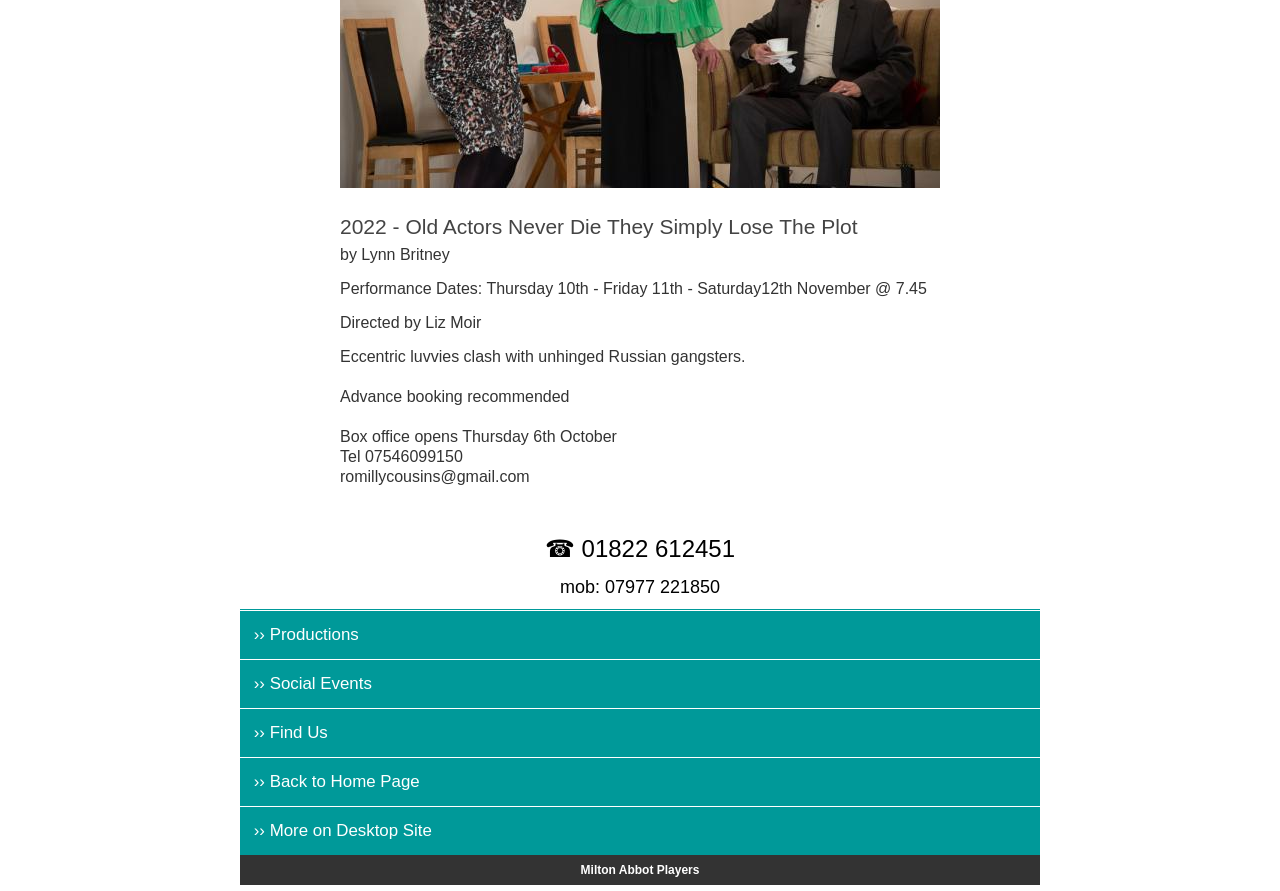What is the title of the play?
Please provide a single word or phrase answer based on the image.

2022 - Old Actors Never Die They Simply Lose The Plot